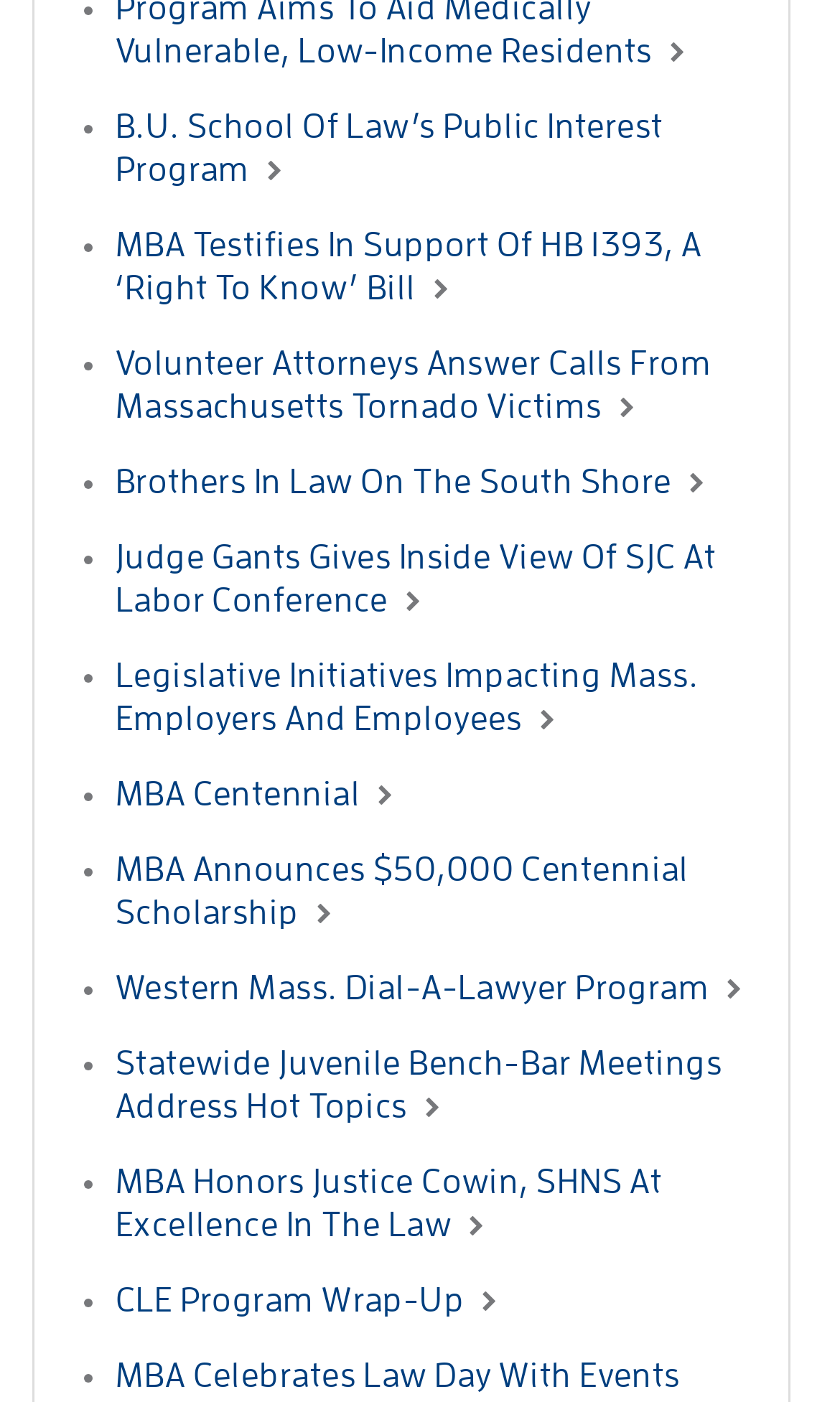Find the bounding box coordinates of the area that needs to be clicked in order to achieve the following instruction: "Learn about MBA Centennial". The coordinates should be specified as four float numbers between 0 and 1, i.e., [left, top, right, bottom].

[0.137, 0.554, 0.429, 0.578]